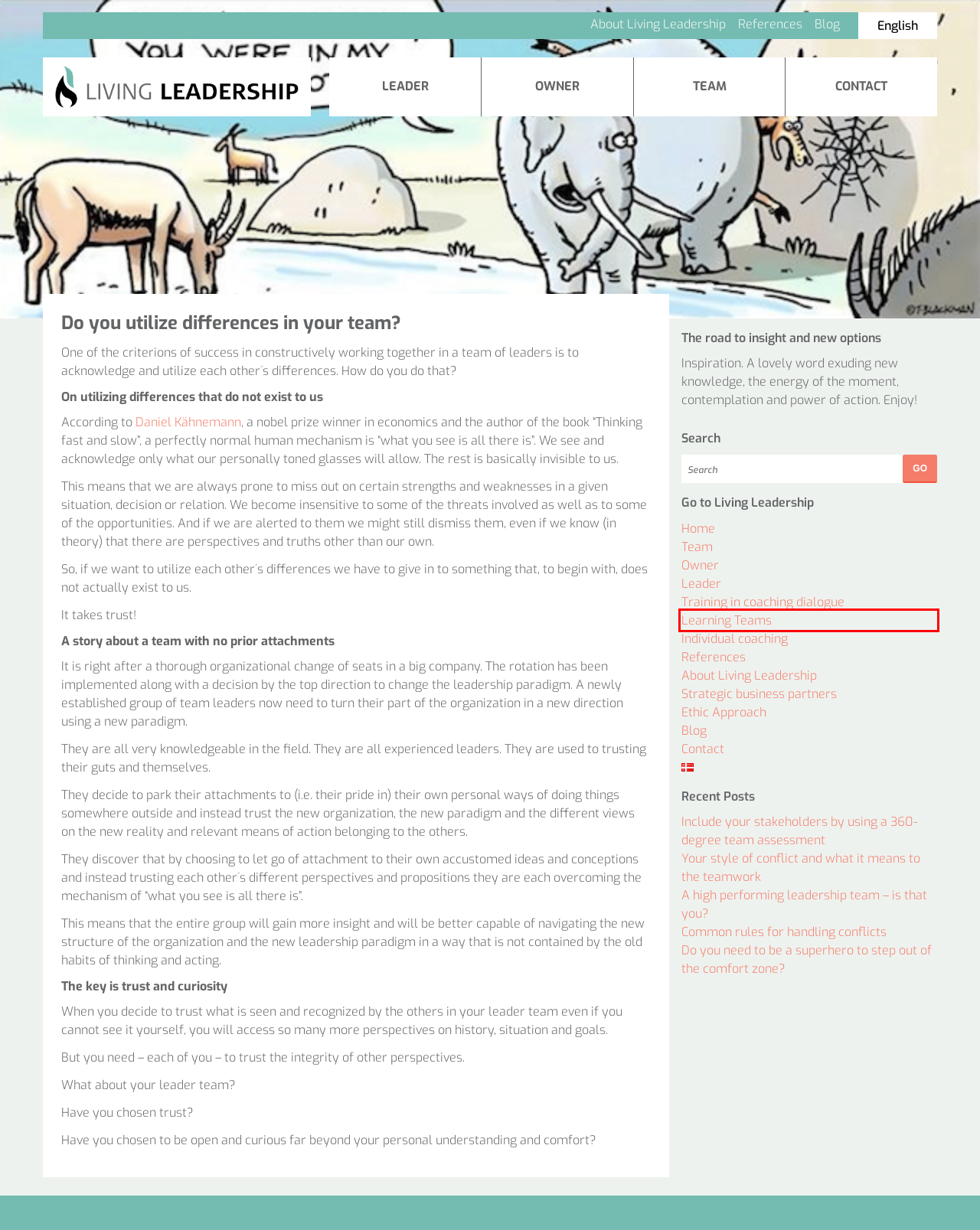You are presented with a screenshot of a webpage containing a red bounding box around an element. Determine which webpage description best describes the new webpage after clicking on the highlighted element. Here are the candidates:
A. Strategic business partners - Living Leadership
B. Learning Teams - Living Leadership
C. Team - Living Leadership
D. Home - Living Leadership
E. Training in coaching dialogue - Living Leadership
F. About Living Leadership - Living Leadership
G. Udnytter I forskelligheder i ledelsesteamet? - Living Leadership
H. Contact - Living Leadership

B